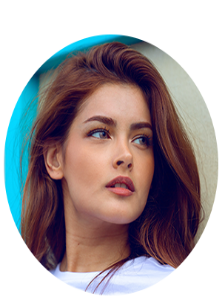What is the dominant color of the background?
Using the image, answer in one word or phrase.

turquoise